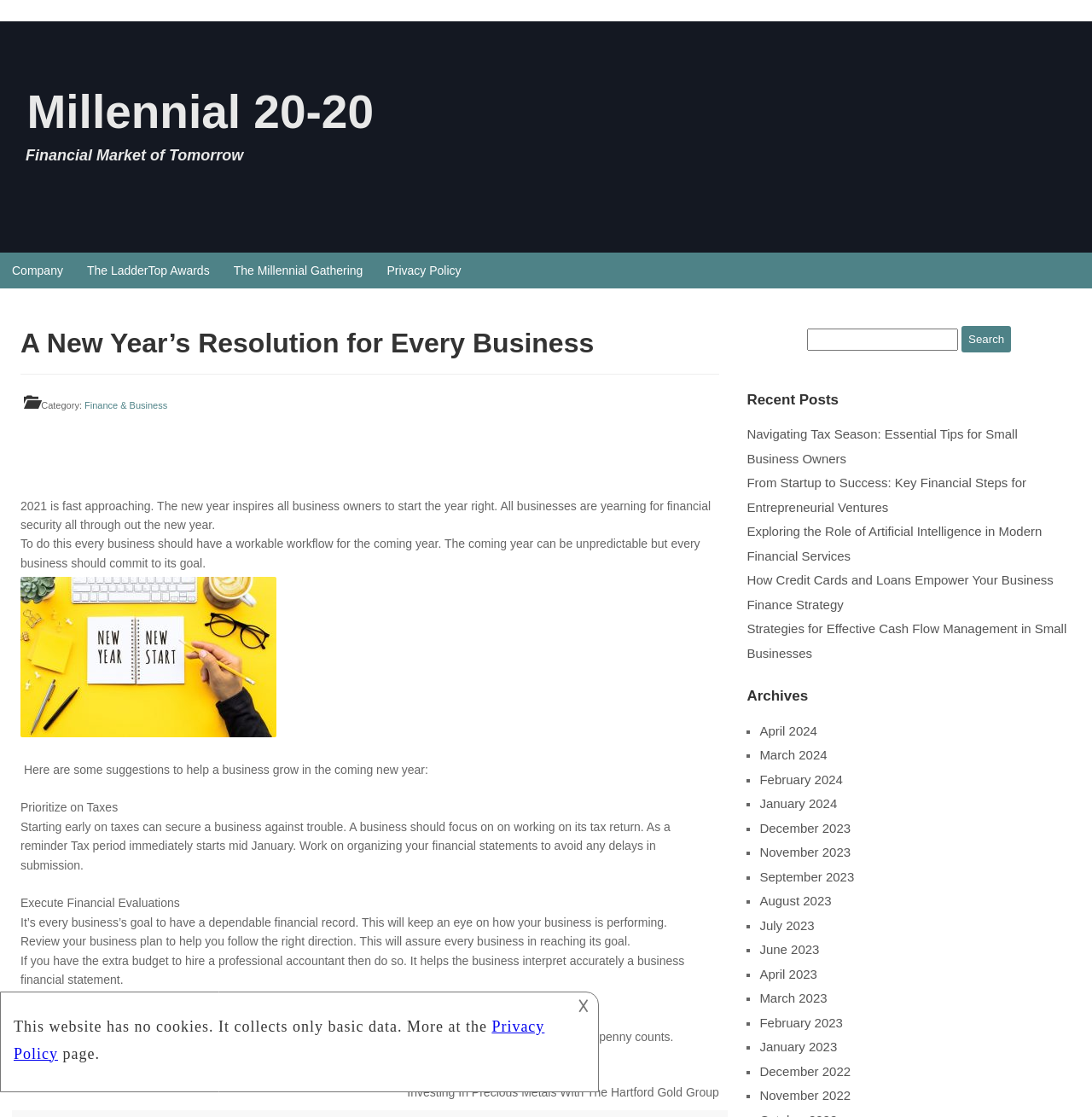Please provide a comprehensive response to the question based on the details in the image: What is the main topic of this webpage?

The webpage is focused on providing suggestions and tips for businesses to achieve financial security in the new year, as indicated by the heading 'A New Year’s Resolution for Every Business' and the subsequent paragraphs.